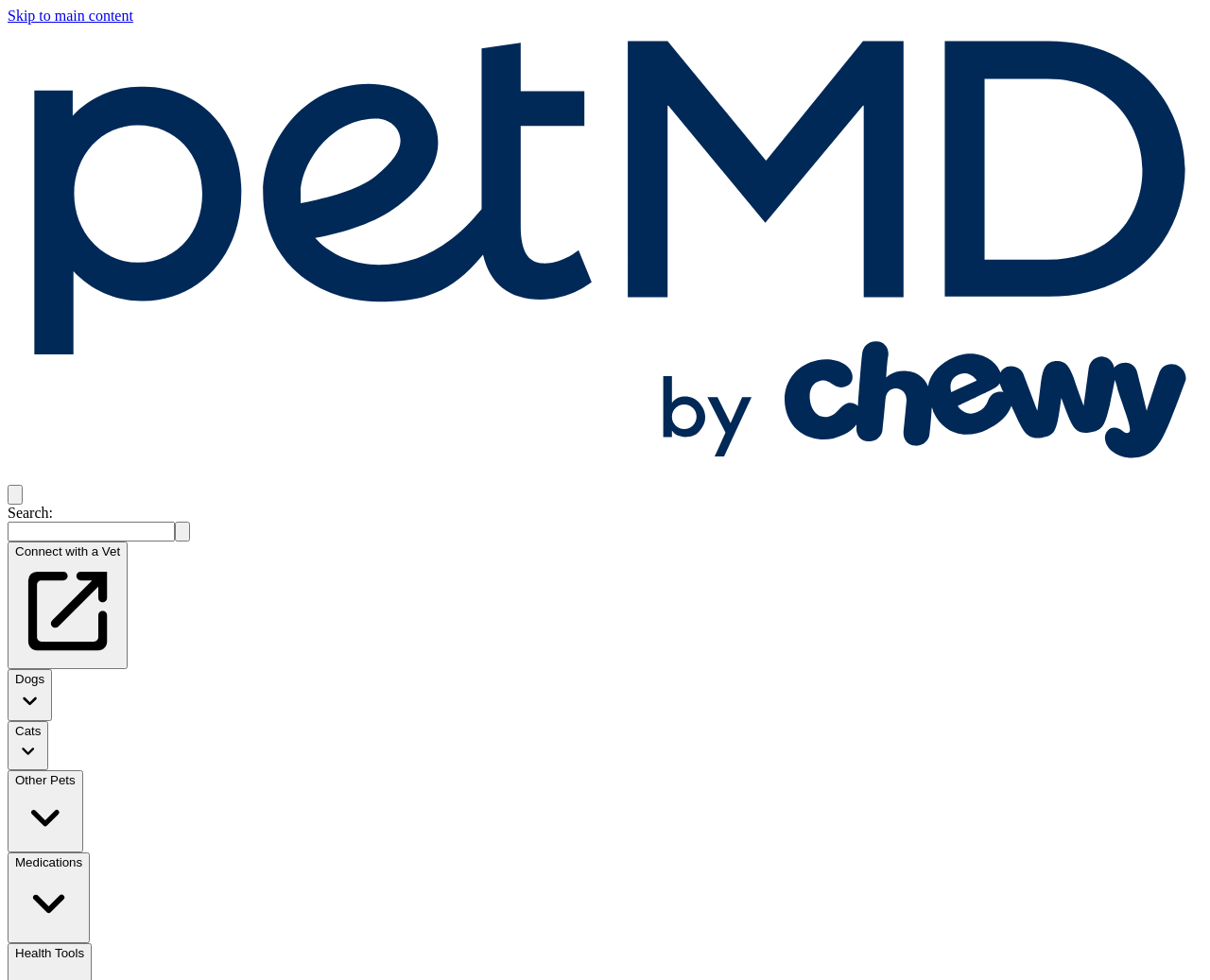Kindly provide the bounding box coordinates of the section you need to click on to fulfill the given instruction: "Click on the 'Dogs' button".

[0.006, 0.683, 0.043, 0.736]